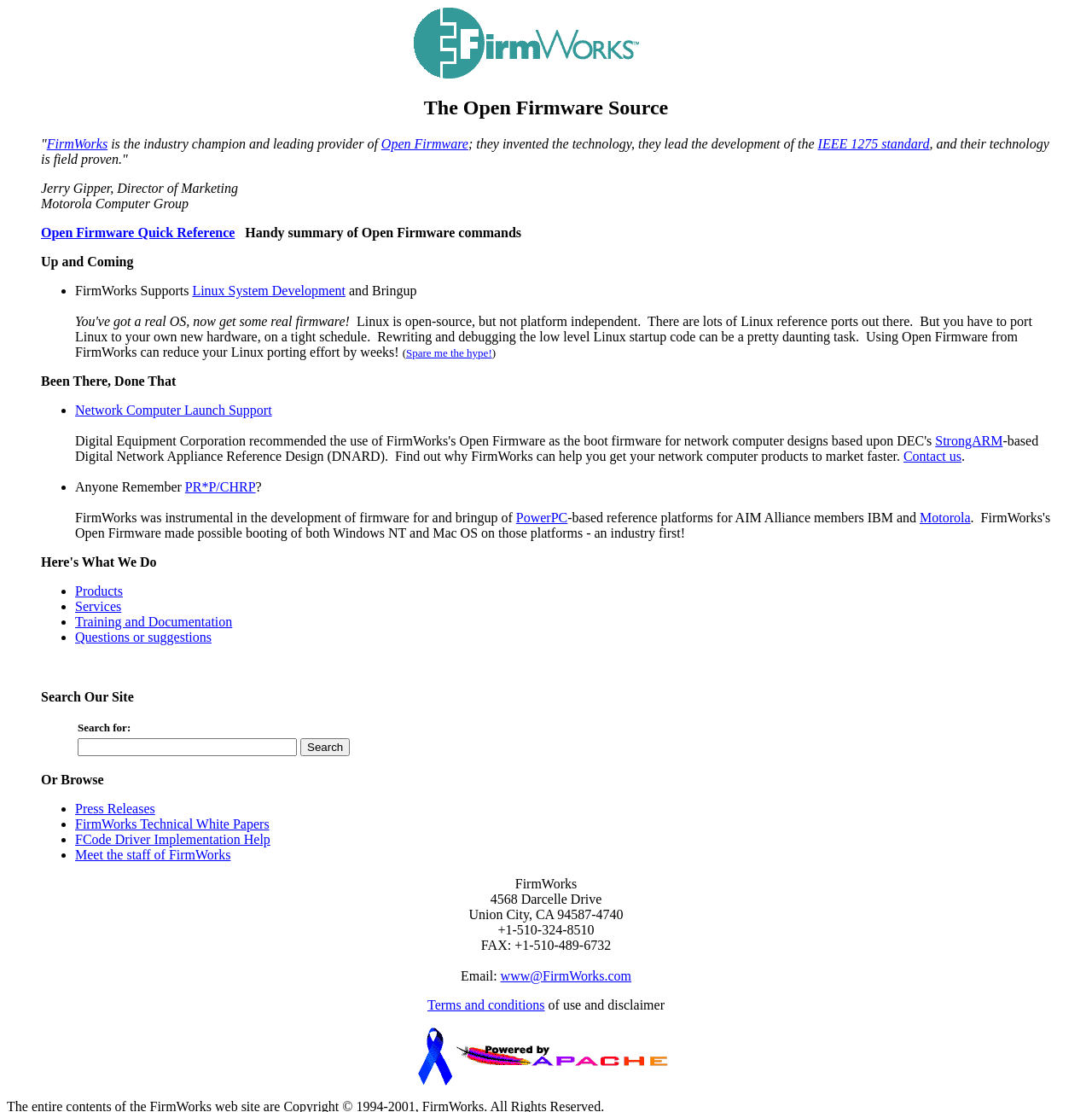Could you find the bounding box coordinates of the clickable area to complete this instruction: "Click the 'Open Firmware Quick Reference' link"?

[0.038, 0.202, 0.215, 0.216]